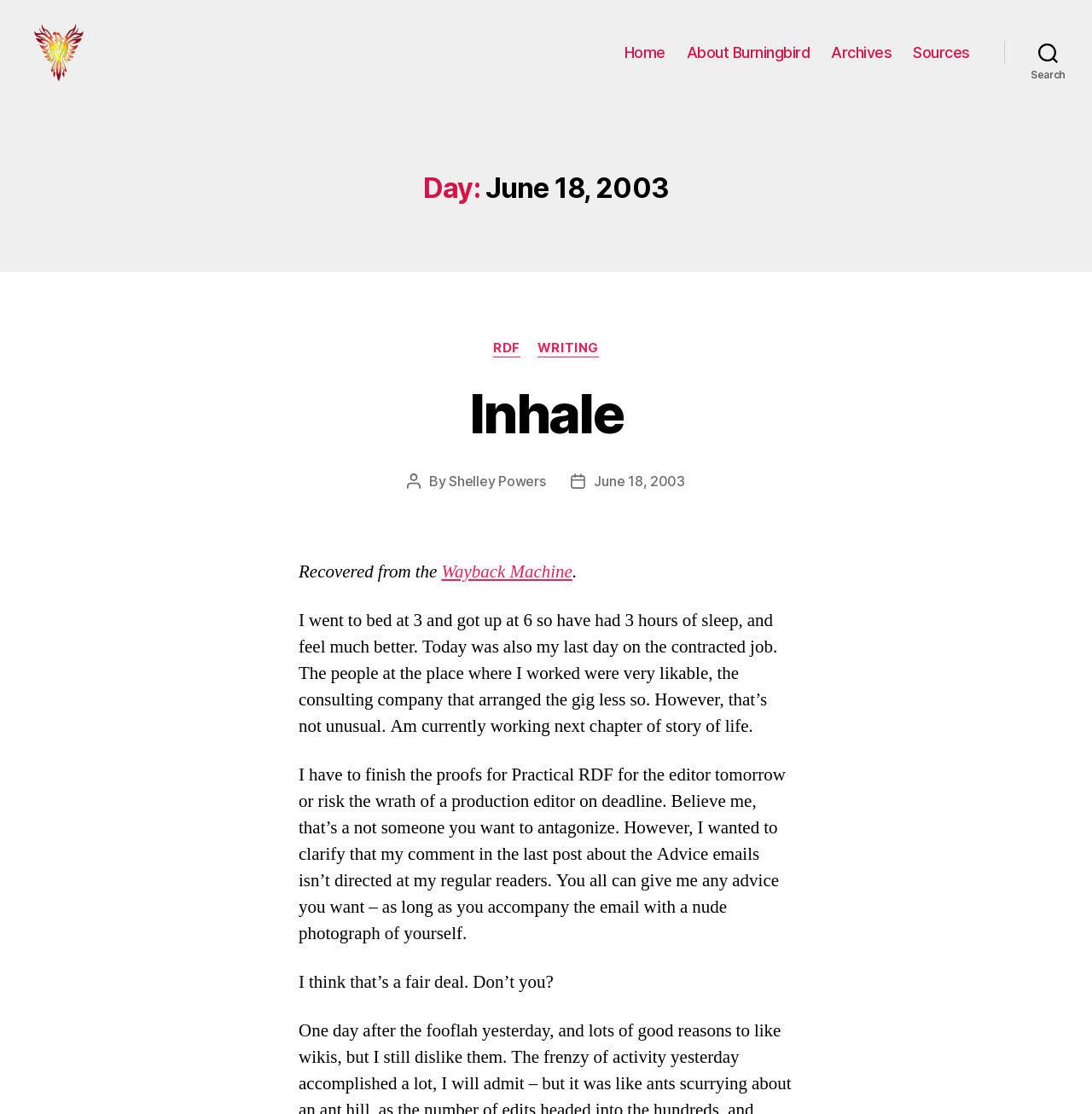Provide the bounding box coordinates of the area you need to click to execute the following instruction: "Search for something".

[0.92, 0.039, 1.0, 0.073]